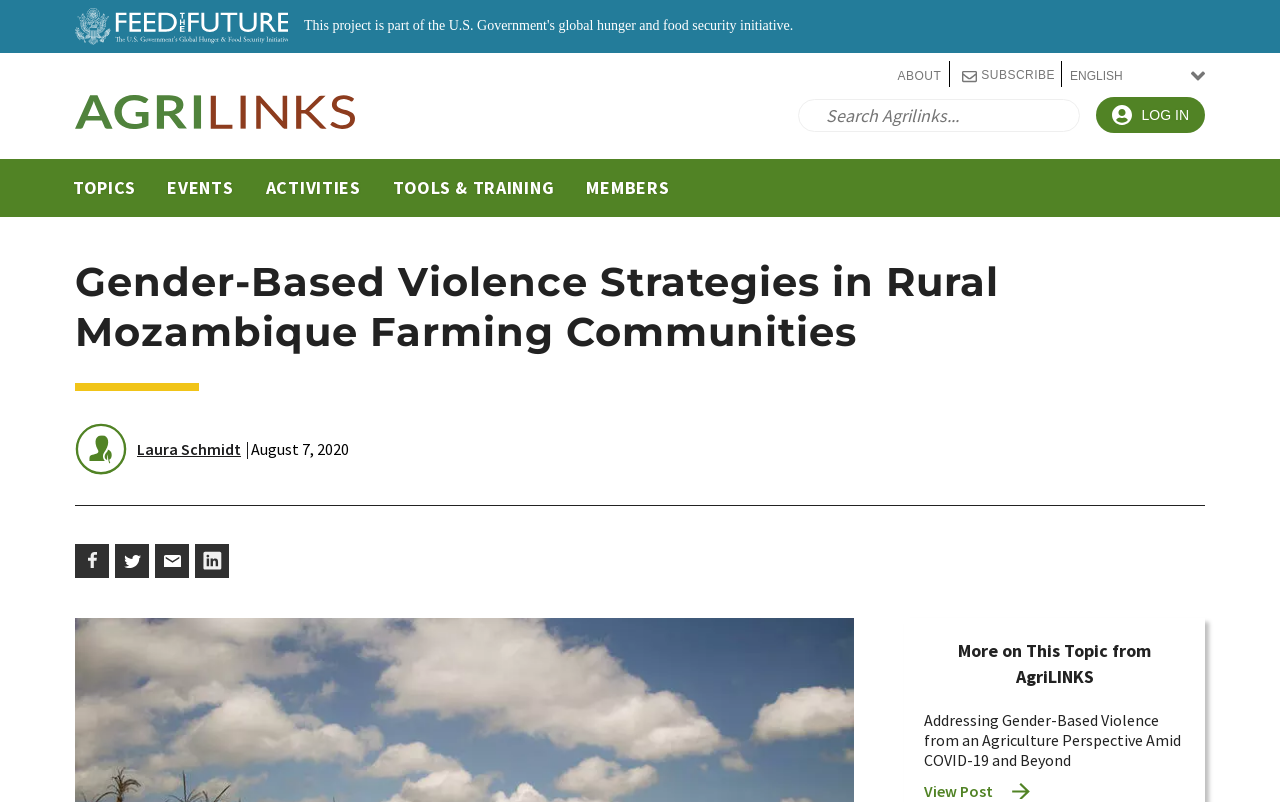Find the bounding box of the UI element described as: "name="keywords" placeholder="Search Agrilinks..." title="Search Agrilinks"". The bounding box coordinates should be given as four float values between 0 and 1, i.e., [left, top, right, bottom].

[0.623, 0.123, 0.843, 0.164]